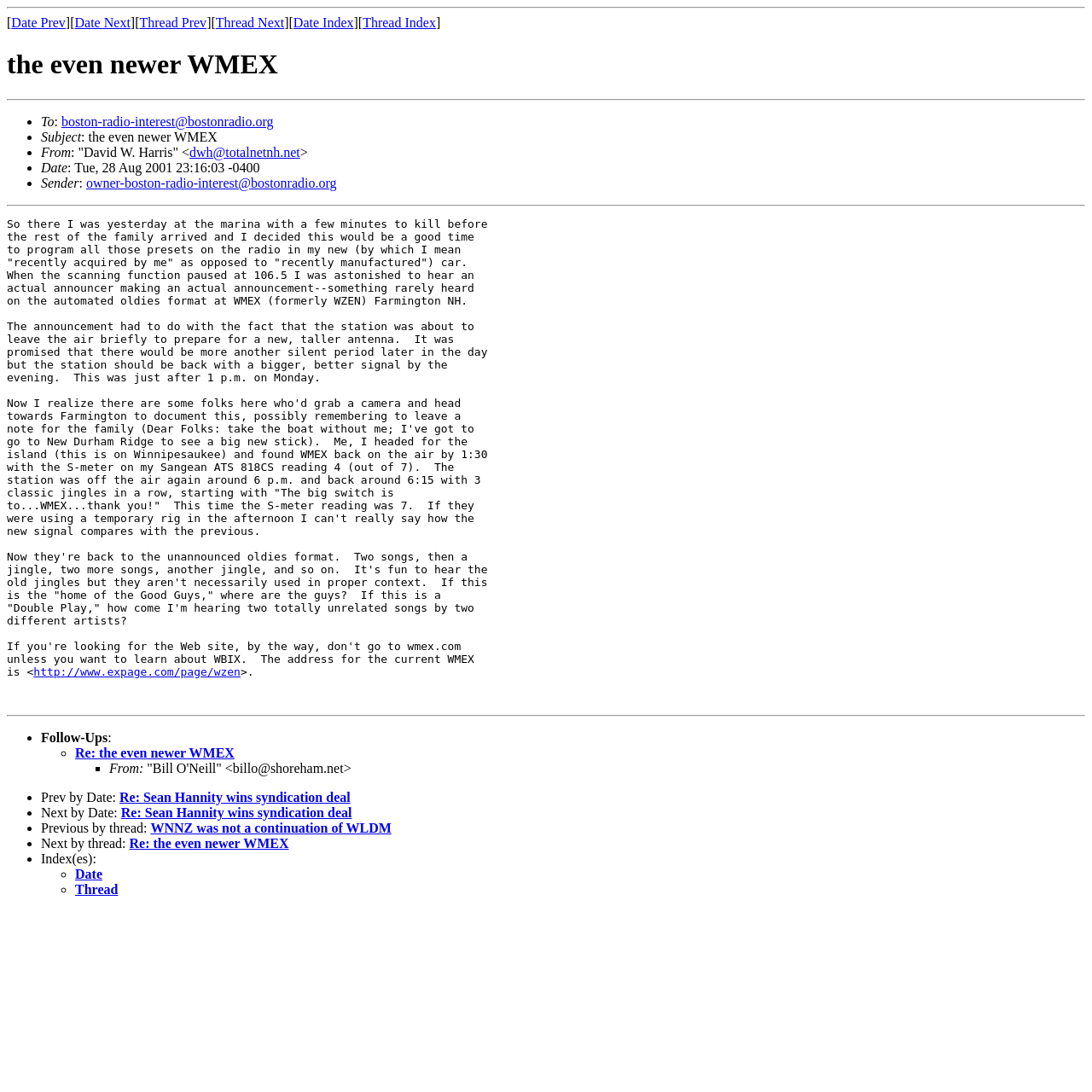What is the website address of WMEX?
Based on the visual information, provide a detailed and comprehensive answer.

The website address of WMEX is 'http://www.expage.com/page/wzen' which is mentioned in the link element with OCR text 'http://www.expage.com/page/wzen'.